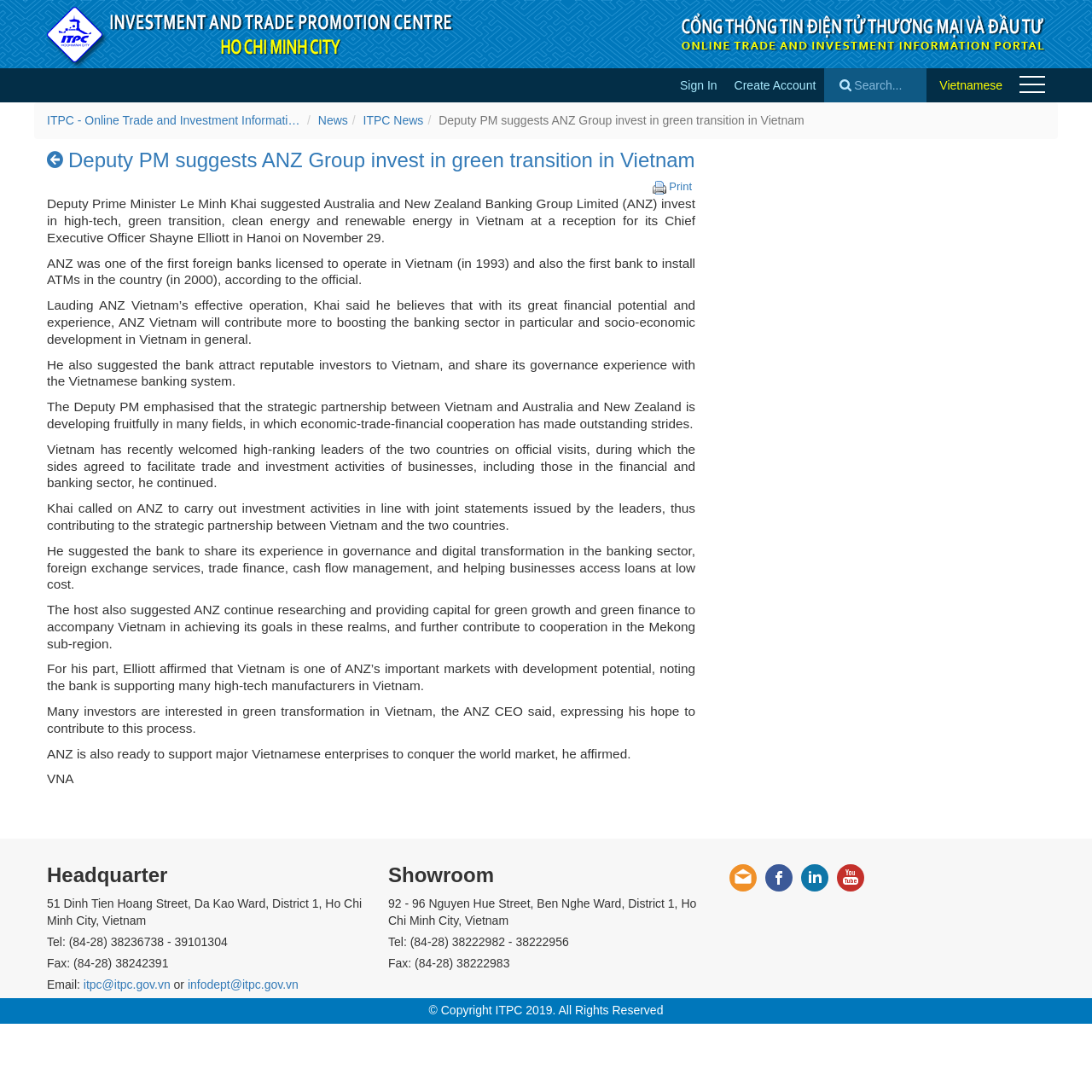Given the element description "Sign In", identify the bounding box of the corresponding UI element.

[0.615, 0.062, 0.665, 0.094]